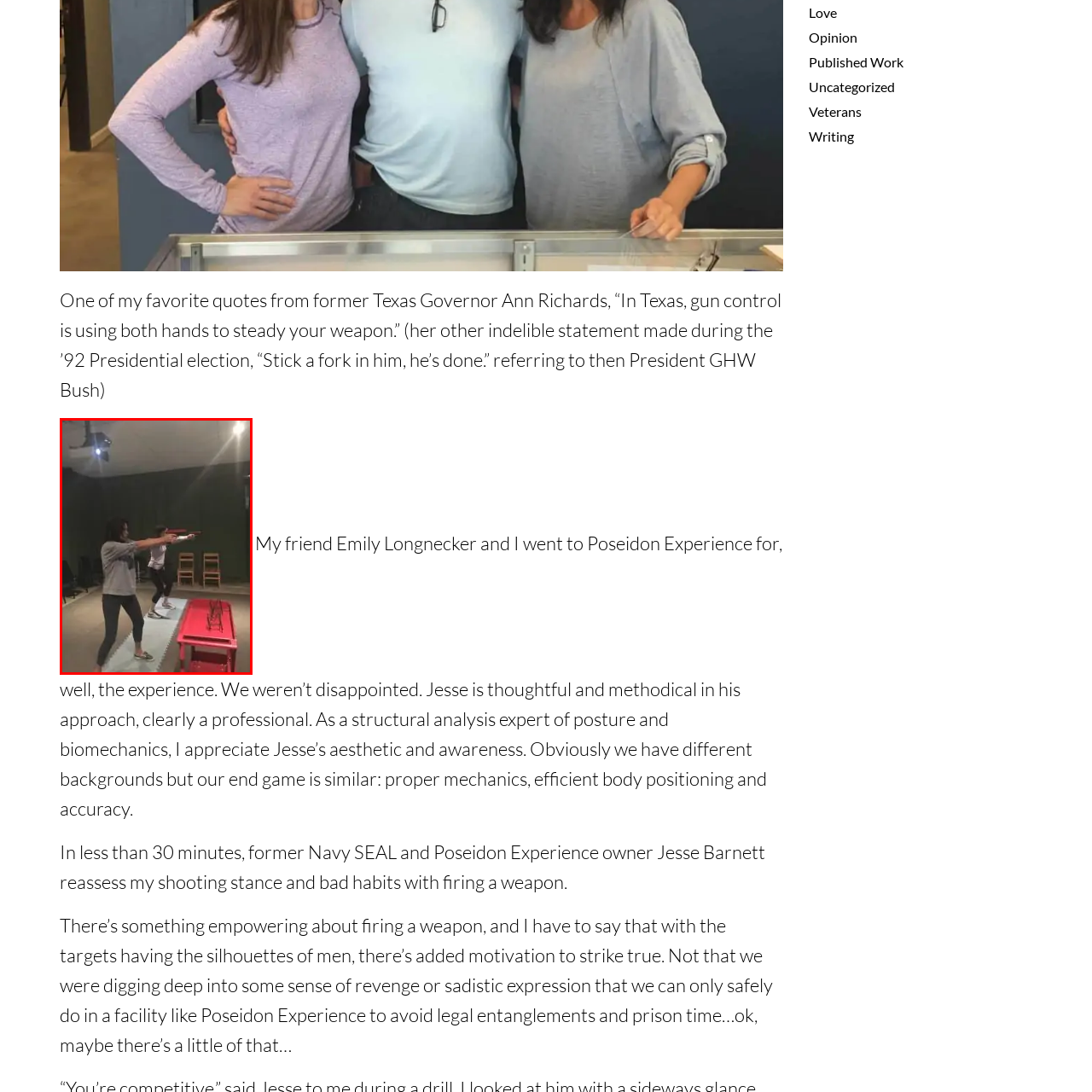Focus your attention on the image enclosed by the red boundary and provide a thorough answer to the question that follows, based on the image details: What is the atmosphere of the practice space?

The caption describes the environment as well-lit and spacious, with simple wooden chairs arranged in the background, which suggests a professional setup. However, the presence of chairs also implies a sense of comfort and relaxation, hence the atmosphere is characterized as professional yet relaxed.